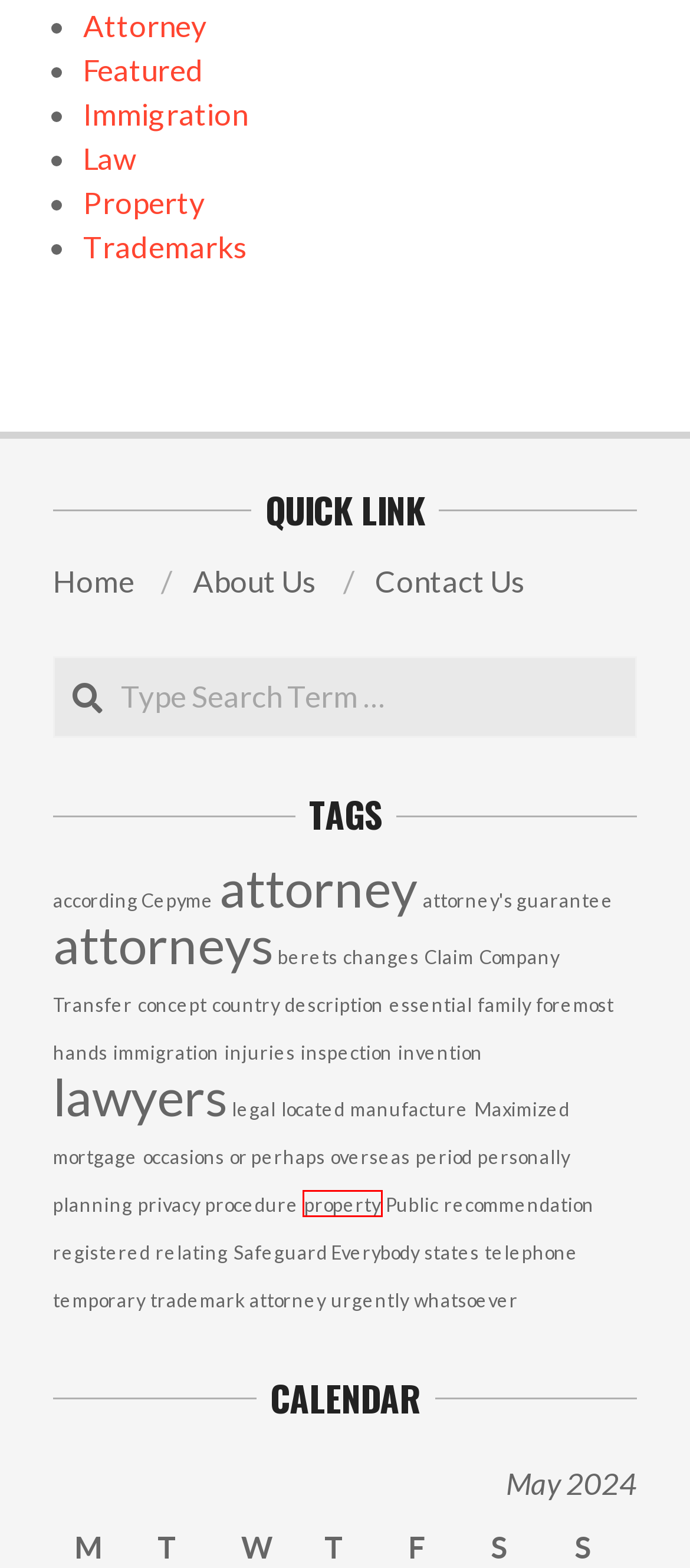Examine the screenshot of a webpage featuring a red bounding box and identify the best matching webpage description for the new page that results from clicking the element within the box. Here are the options:
A. attorney's guarantee - Law Firms Advice
B. telephone - Law Firms Advice
C. property - Law Firms Advice
D. country - Law Firms Advice
E. Property - Law Firms Advice
F. privacy - Law Firms Advice
G. Attorney - Law Firms Advice
H. overseas - Law Firms Advice

C